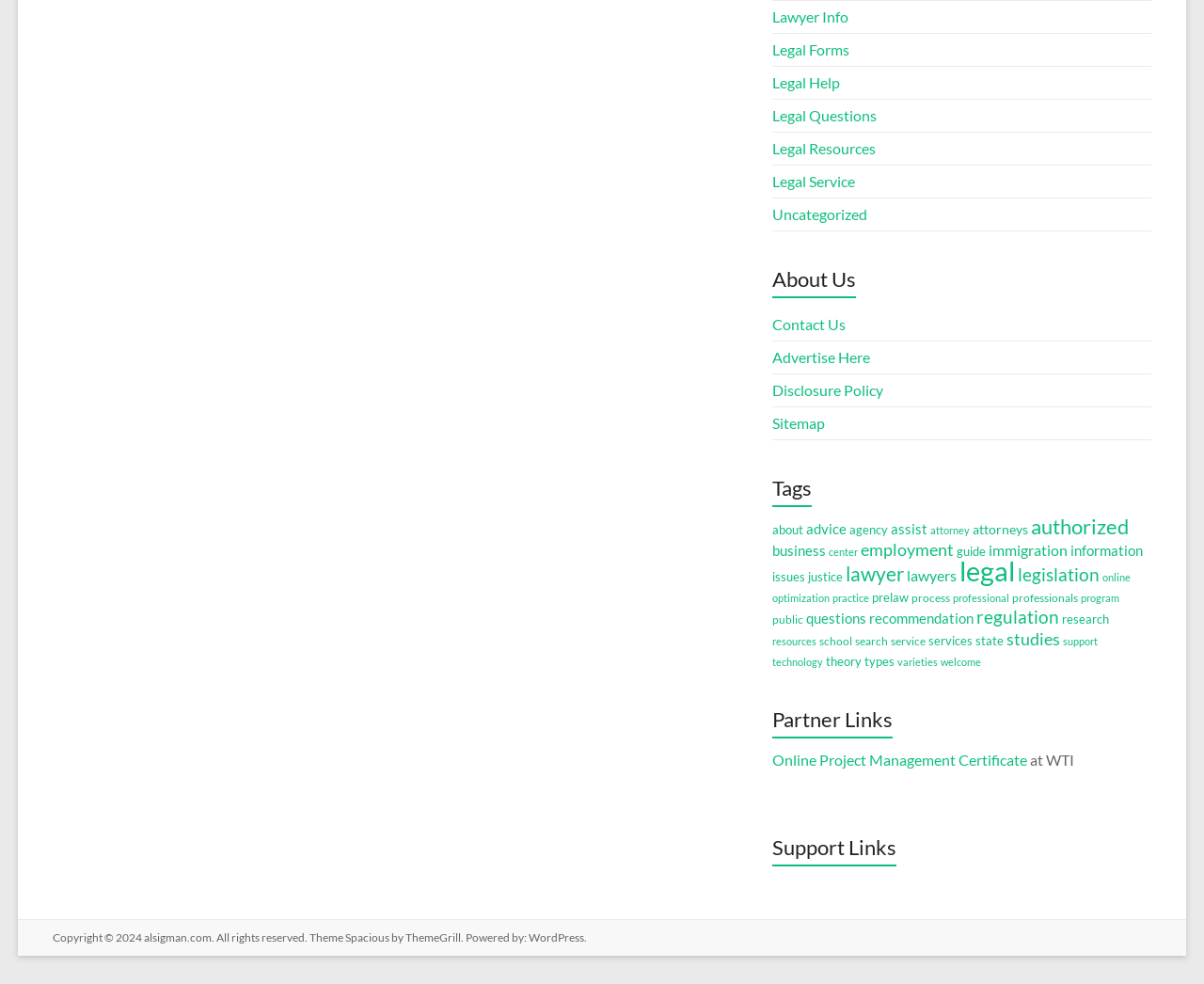Based on the element description, predict the bounding box coordinates (top-left x, top-left y, bottom-right x, bottom-right y) for the UI element in the screenshot: attorneys

[0.808, 0.53, 0.854, 0.546]